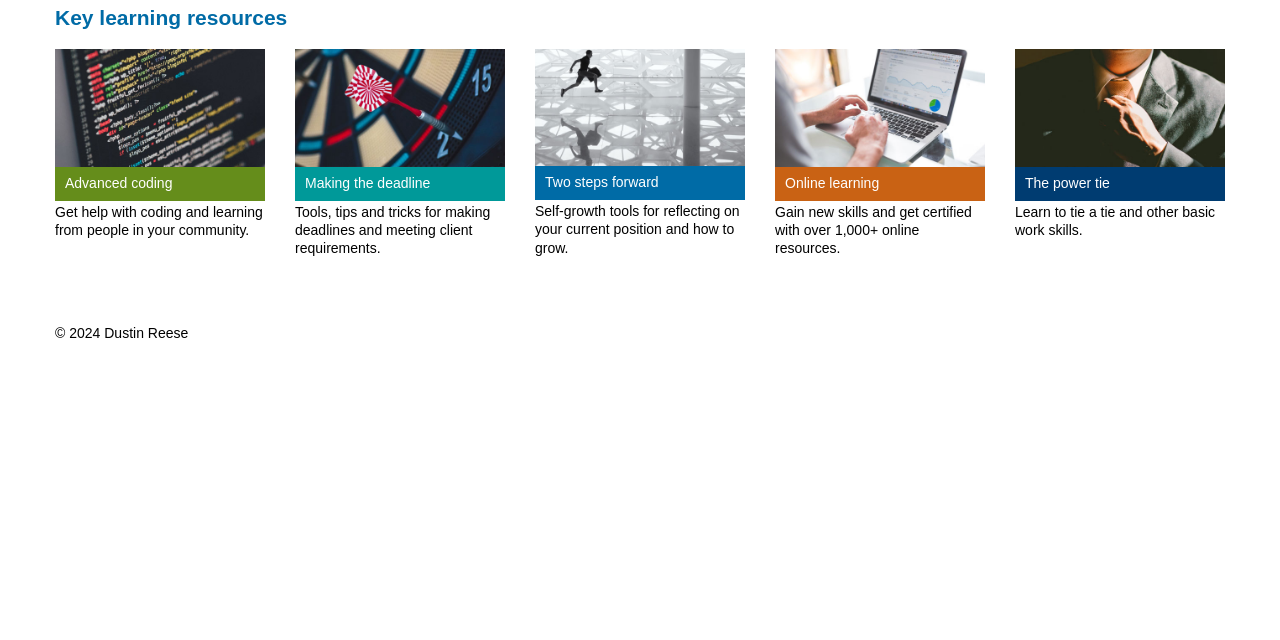Please predict the bounding box coordinates (top-left x, top-left y, bottom-right x, bottom-right y) for the UI element in the screenshot that fits the description: Two steps forward

[0.418, 0.076, 0.582, 0.313]